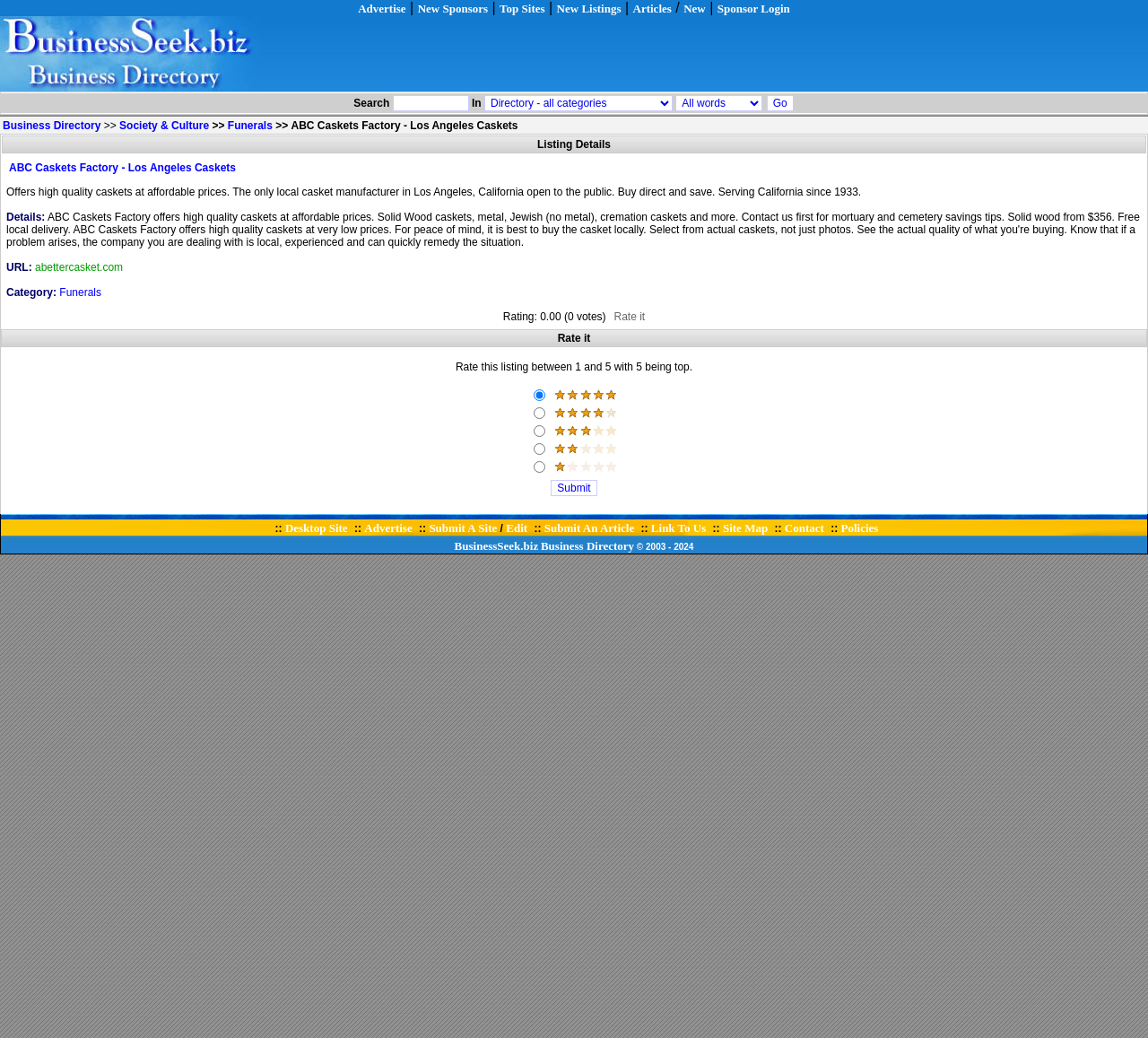What is the benefit of buying caskets locally from ABC Caskets Factory?
Please analyze the image and answer the question with as much detail as possible.

According to the webpage content, buying caskets locally from ABC Caskets Factory provides peace of mind, as customers can select from actual caskets, not just photos, and know that if a problem arises, the company can quickly remedy the situation.